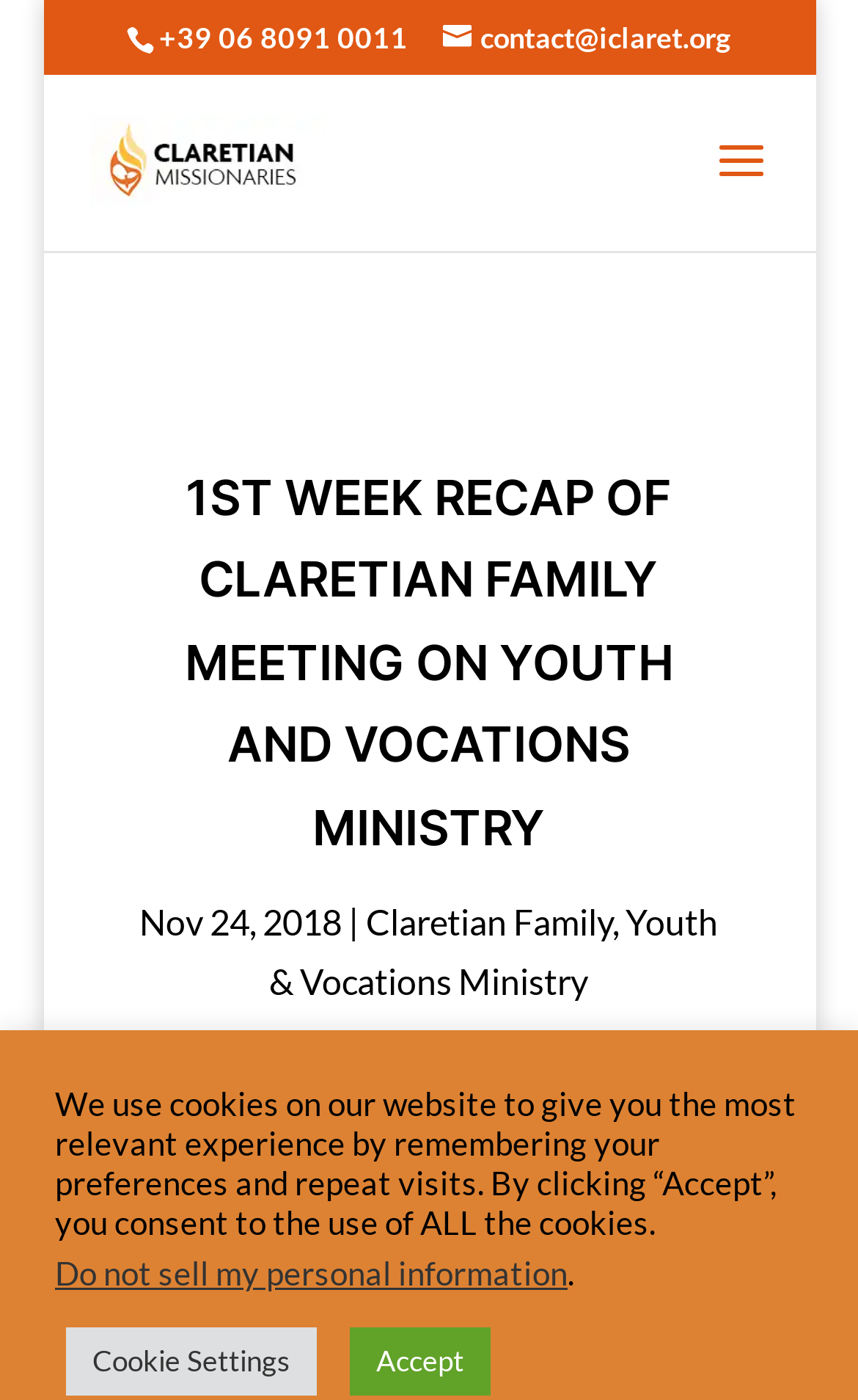Provide the bounding box coordinates for the UI element described in this sentence: "Youth & Vocations Ministry". The coordinates should be four float values between 0 and 1, i.e., [left, top, right, bottom].

[0.314, 0.643, 0.837, 0.716]